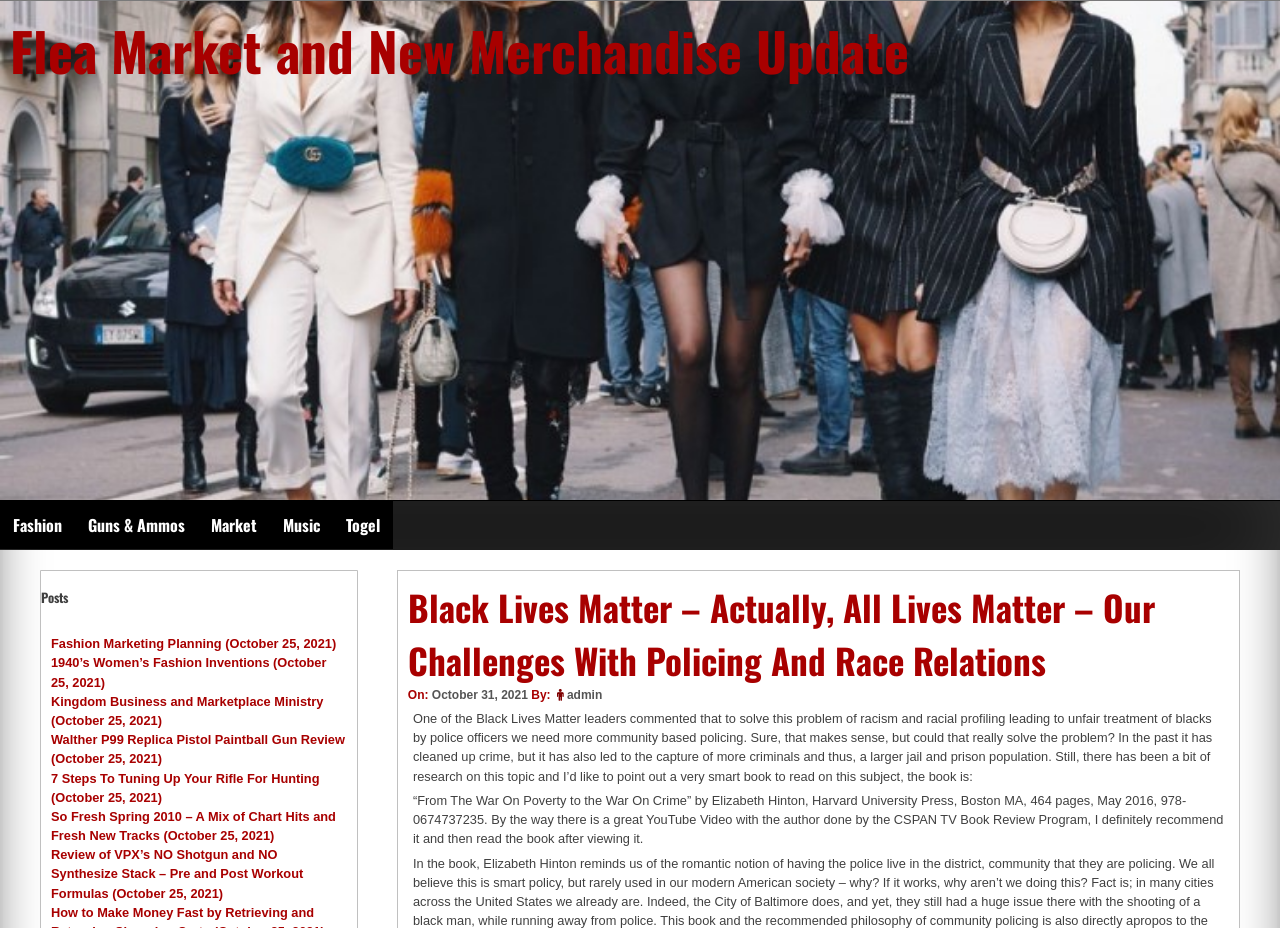Please examine the image and answer the question with a detailed explanation:
Who is the author of the main article?

The author of the main article is 'admin', as indicated by the 'By:' section below the article title.